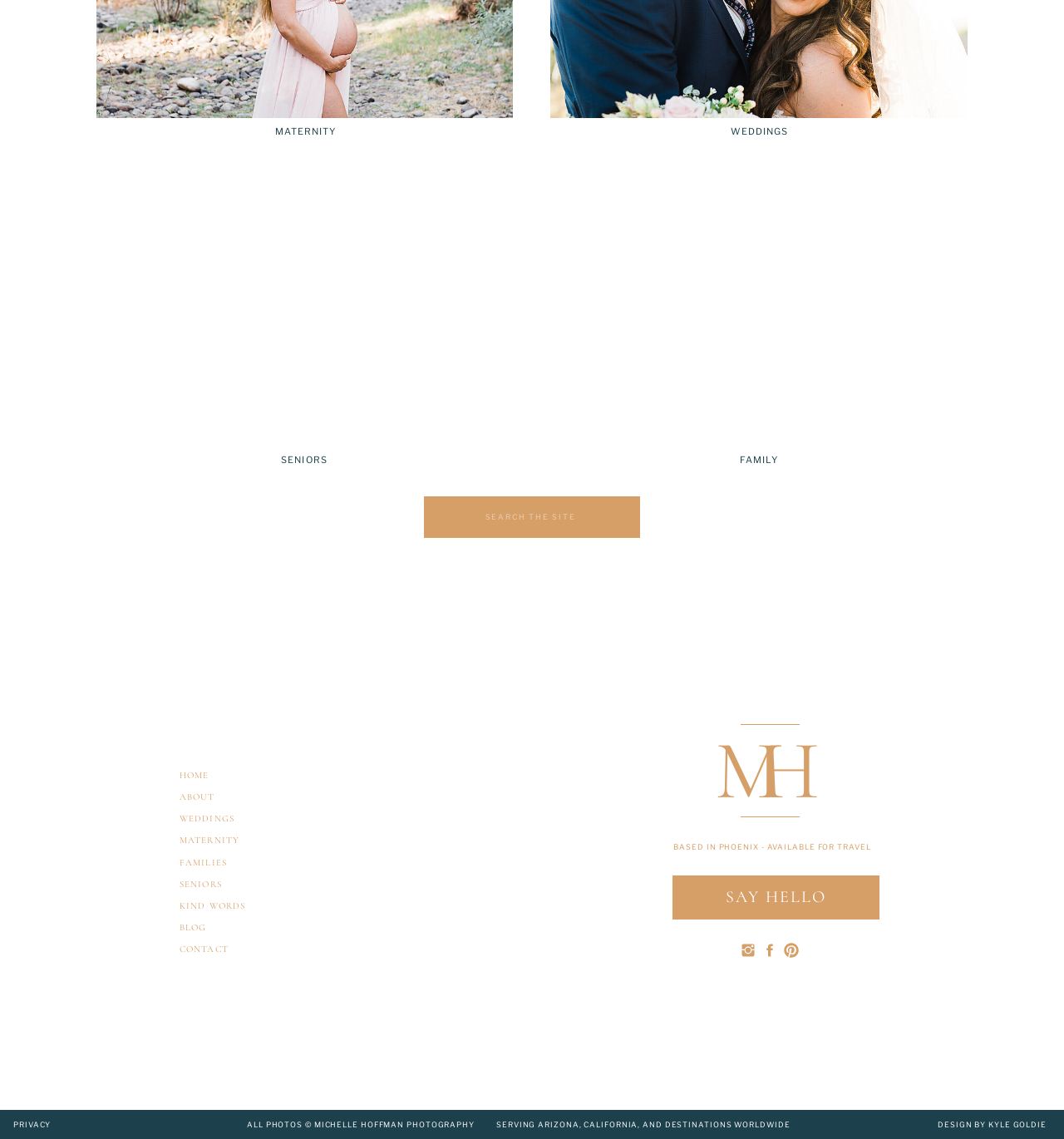What is the copyright notice for the photos?
Give a detailed explanation using the information visible in the image.

The copyright notice for the photos is 'ALL PHOTOS © MICHELLE HOFFMAN PHOTOGRAPHY', indicating that the photos on the website are owned by Michelle Hoffman Photography.